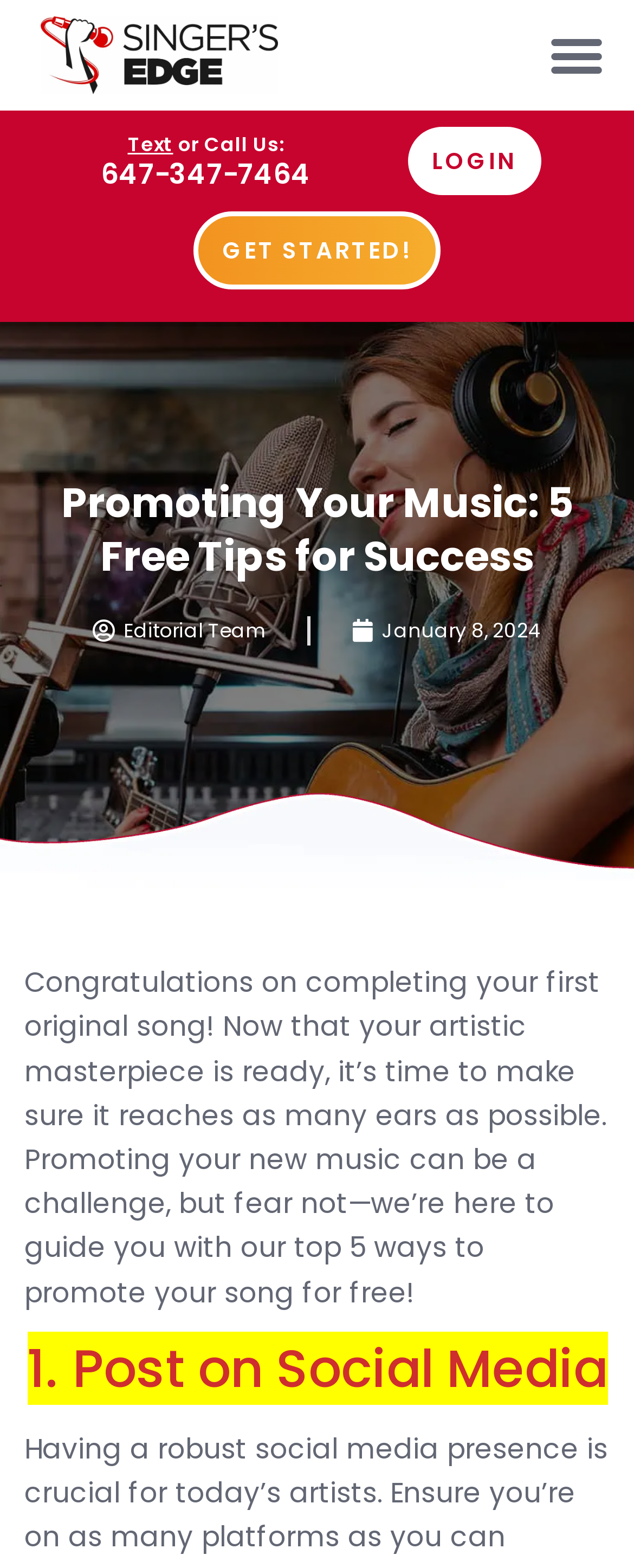Find the bounding box coordinates for the element described here: "January 8, 2024".

[0.554, 0.393, 0.854, 0.412]